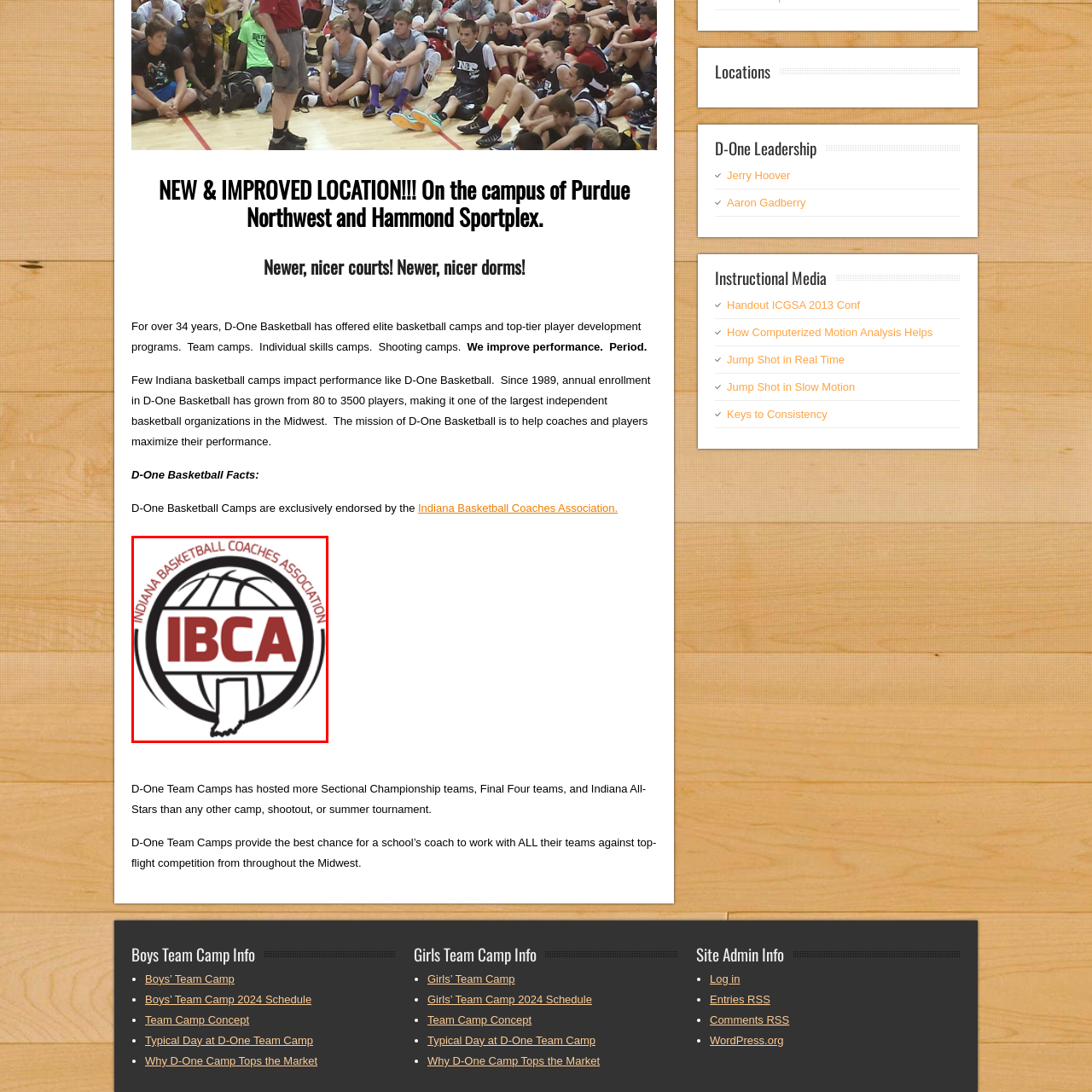Generate an in-depth caption for the image segment highlighted with a red box.

The image features the logo of the Indiana Basketball Coaches Association (IBCA), prominently displayed with a design that incorporates a basketball and the shape of the state of Indiana. The logo's central letters "IBCA" are rendered in bold red, encapsulated within a circular outline. Above the letters, the full name of the association is inscribed: "INDIANA BASKETBALL COACHES ASSOCIATION," integrating basketball imagery to emphasize its focus on promoting and supporting basketball coaching within the state. This logo reflects the association's commitment to advancing basketball at all levels in Indiana.